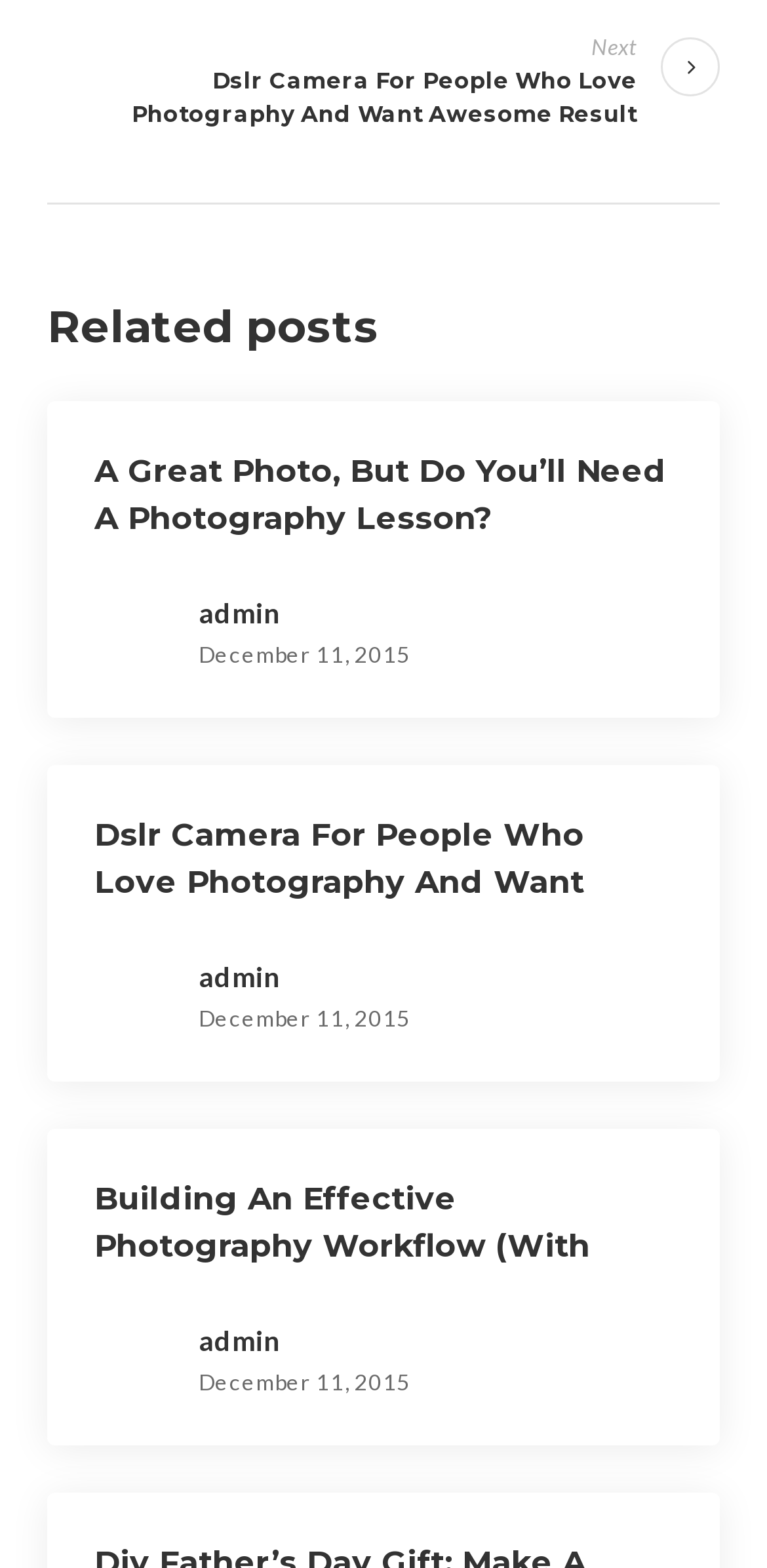Given the following UI element description: "admin", find the bounding box coordinates in the webpage screenshot.

[0.259, 0.38, 0.364, 0.401]